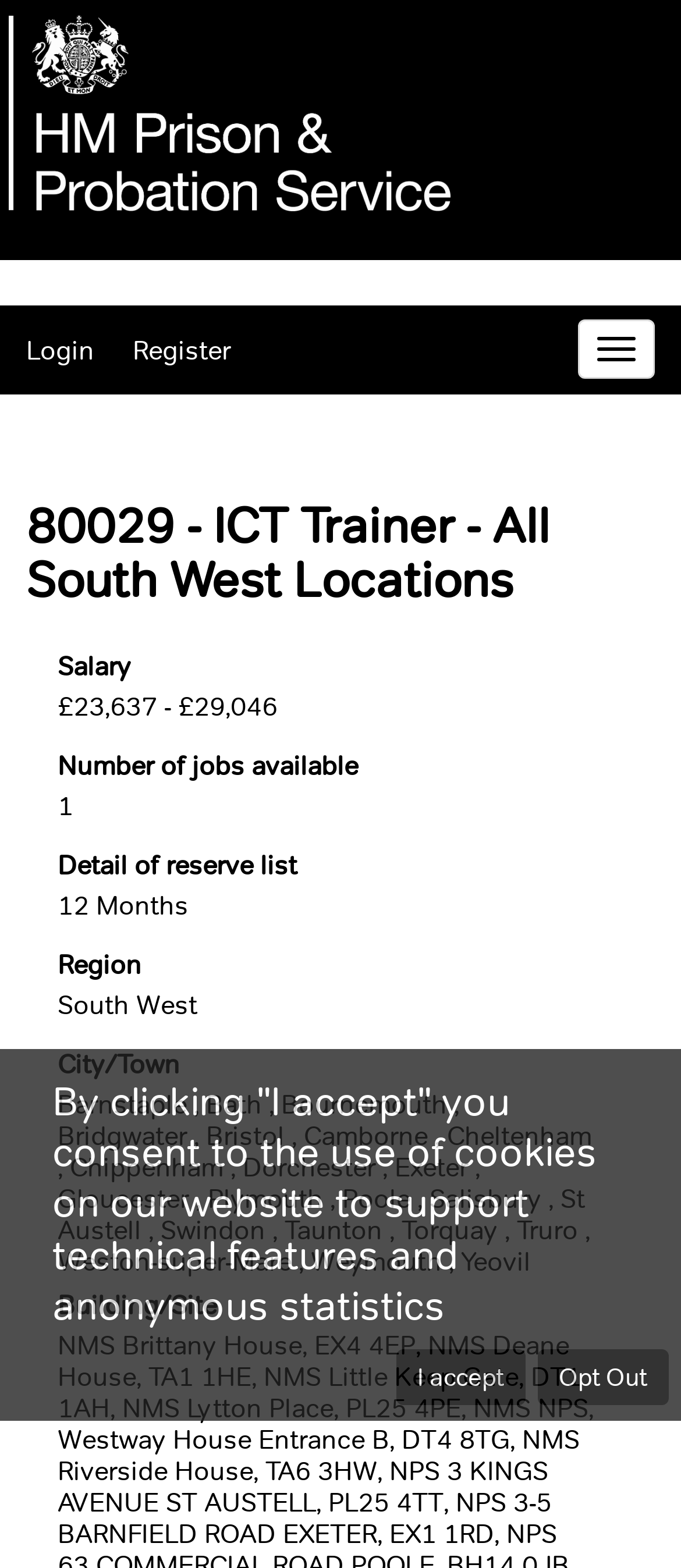Construct a comprehensive description capturing every detail on the webpage.

This webpage appears to be a job vacancy page for an ICT Trainer position at the Ministry of Justice (MoJ). At the top of the page, there is a Steria MoJ logo, followed by a navigation menu with a "Toggle navigation" button and links to "Login" and "Register". 

Below the navigation menu, the vacancy title "80029 - ICT Trainer - All South West Locations" is prominently displayed. This is followed by a section with several terms and their corresponding definitions, including "Salary", "Number of jobs available", "Detail of reserve list", "Region", "City/Town", and "Building/Site". The salary range is £23,637 - £29,046, and there is one job available. The reserve list will be in place for 12 months, and the region is the South West. The cities or towns listed include Barnstaple, Bath, Bournemouth, and several others.

At the bottom of the page, there is a cookie policy notification with two buttons: "I accept the cookie policy" and "I would like to opt out of cookies".